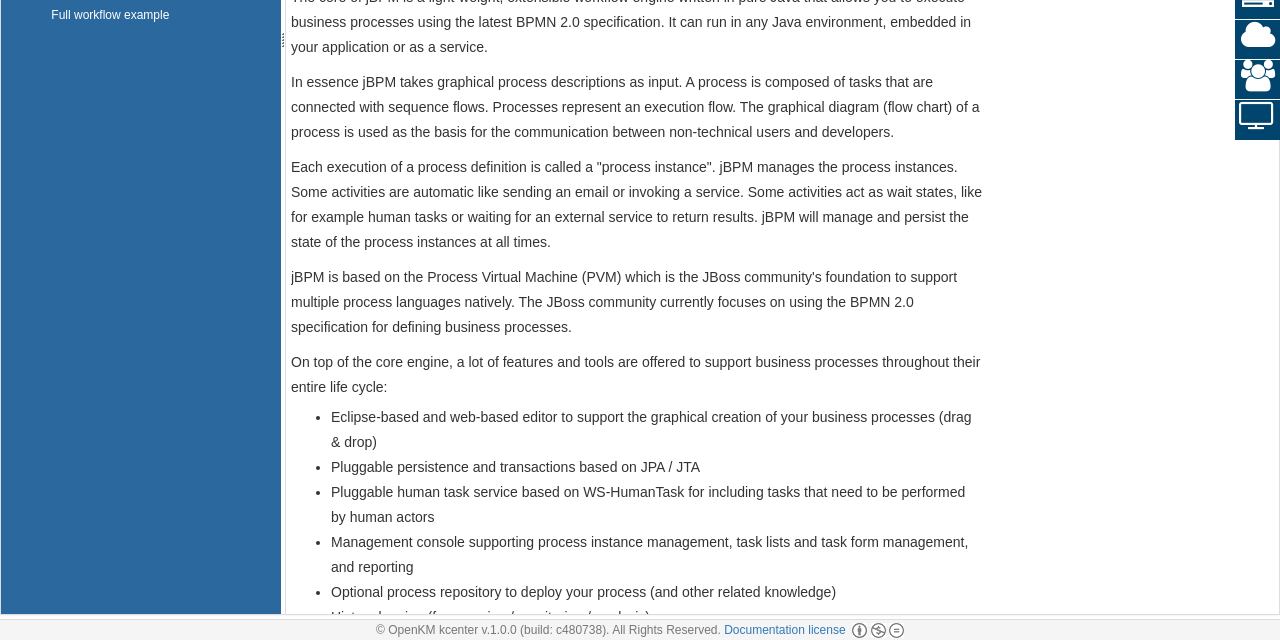Identify the bounding box of the HTML element described here: "Documentation license". Provide the coordinates as four float numbers between 0 and 1: [left, top, right, bottom].

[0.566, 0.973, 0.661, 0.995]